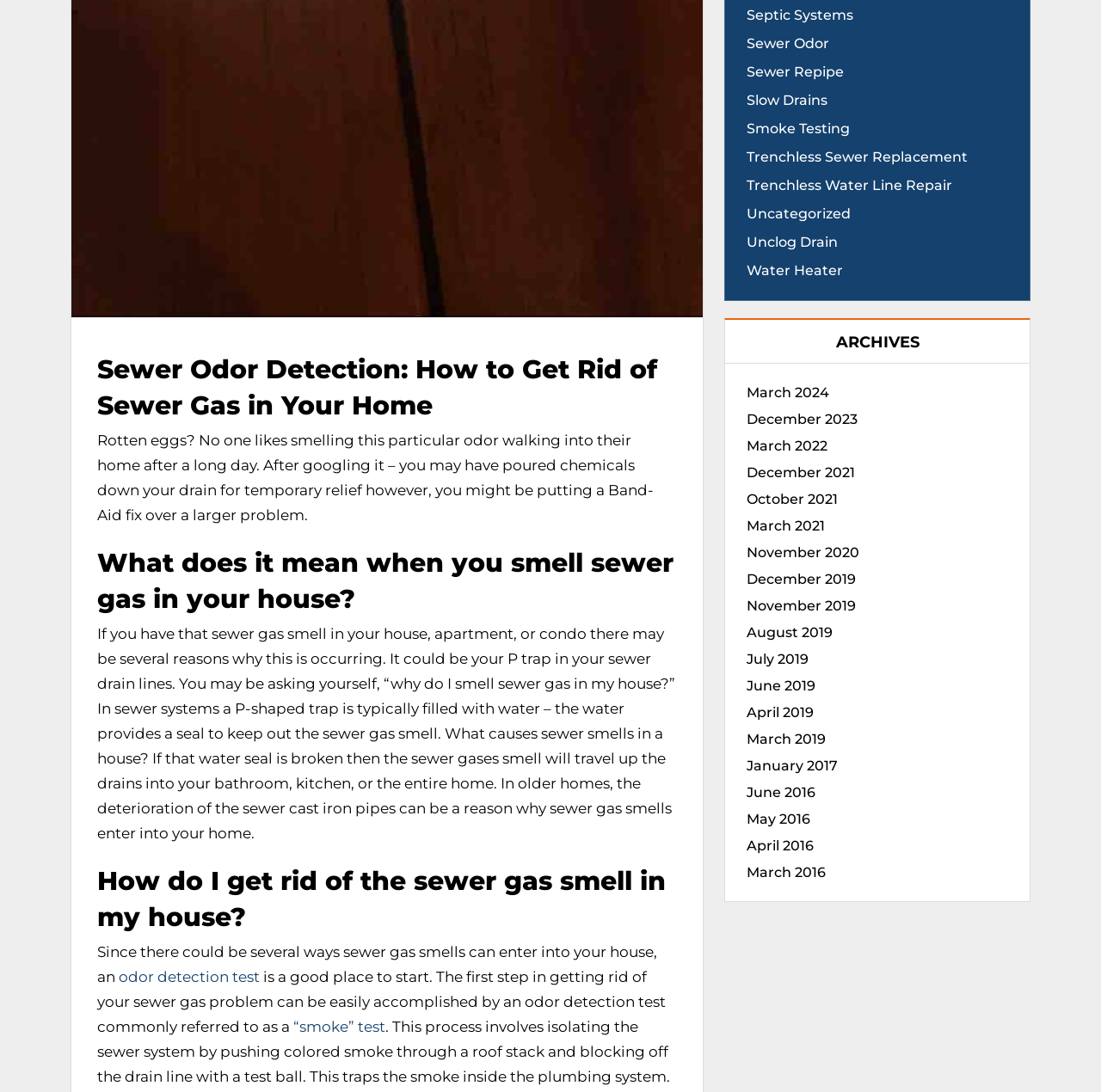Please locate the UI element described by "Uncategorized" and provide its bounding box coordinates.

[0.678, 0.182, 0.916, 0.208]